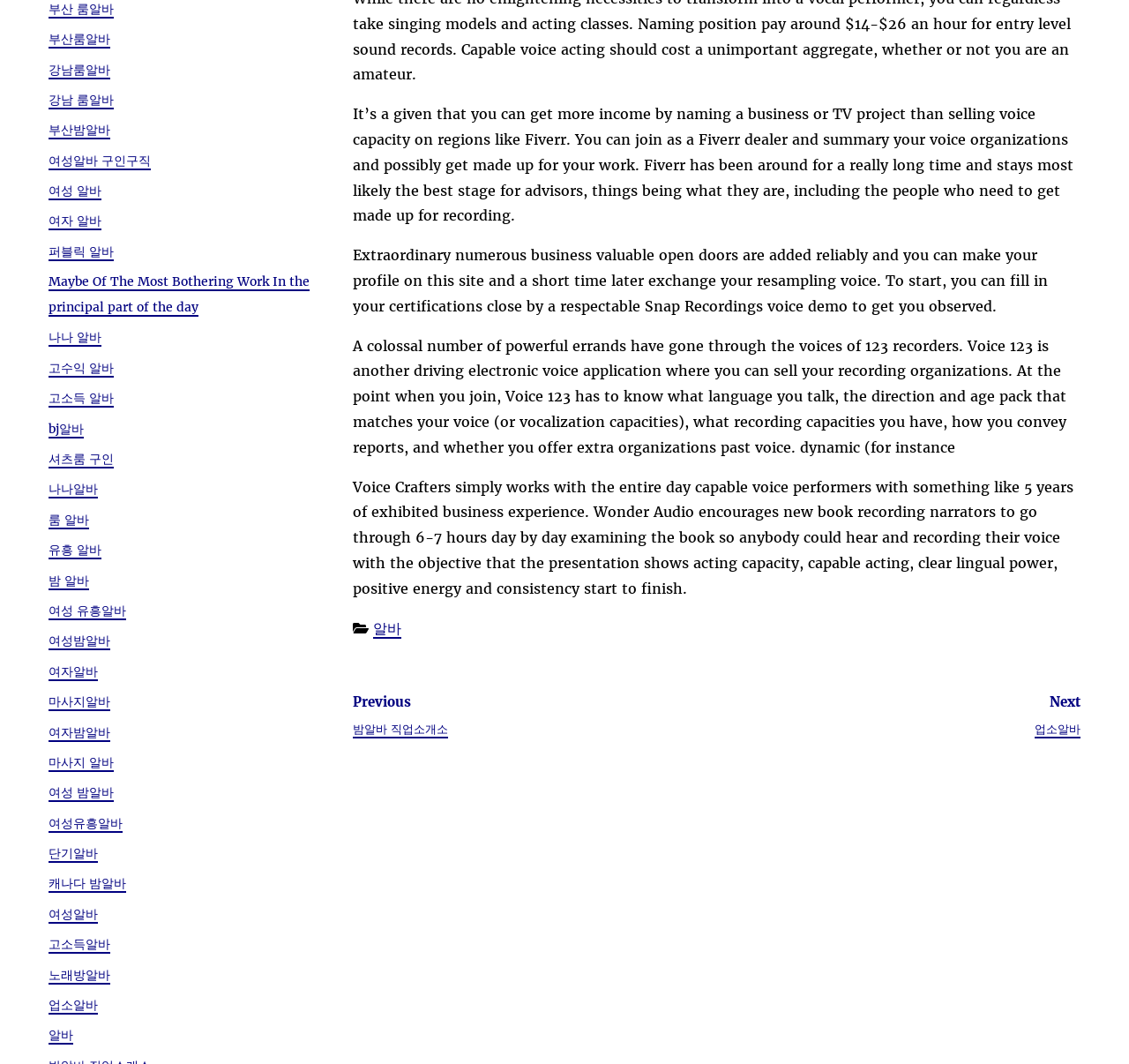What language is the webpage primarily in?
Give a detailed and exhaustive answer to the question.

Based on the text elements, including the links and static text, it appears that the webpage is primarily in Korean, with some English phrases and words scattered throughout.